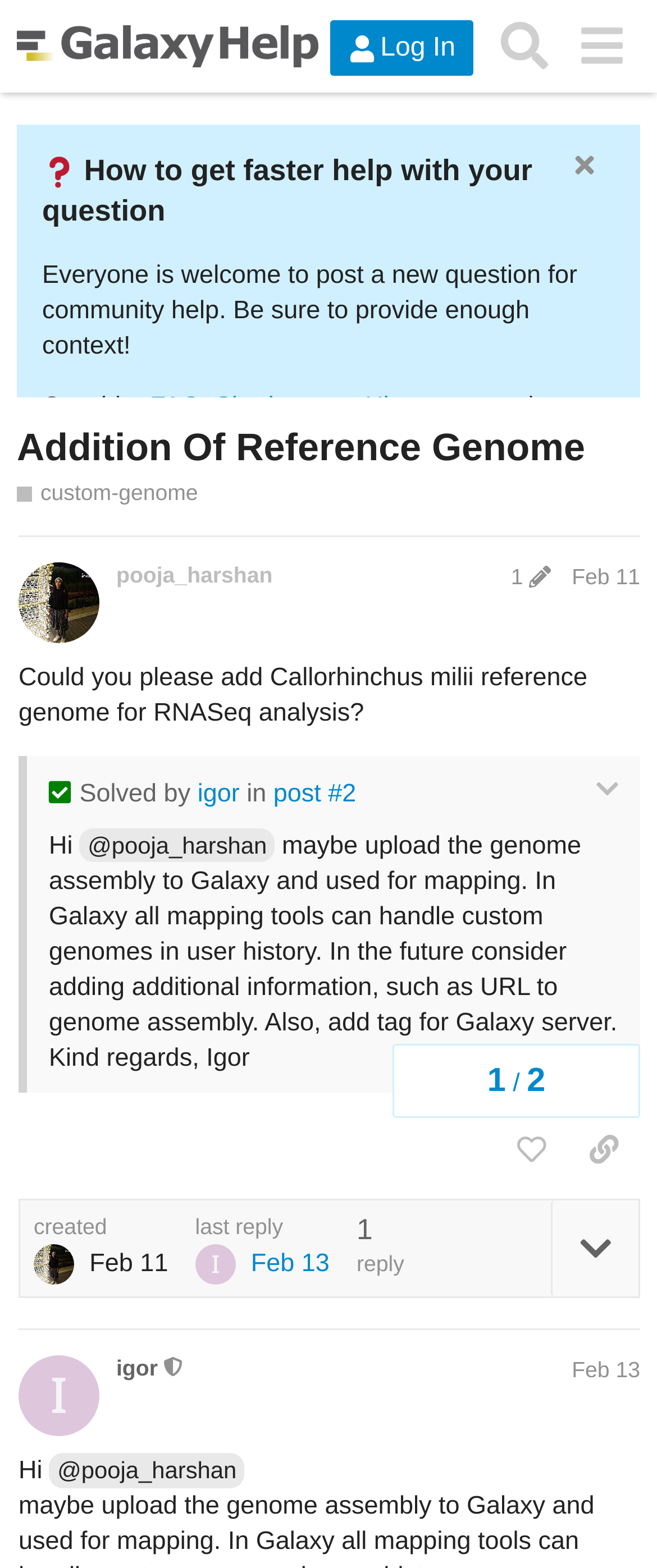Locate the bounding box coordinates of the area you need to click to fulfill this instruction: 'Click the 'Log In' button'. The coordinates must be in the form of four float numbers ranging from 0 to 1: [left, top, right, bottom].

[0.502, 0.013, 0.721, 0.049]